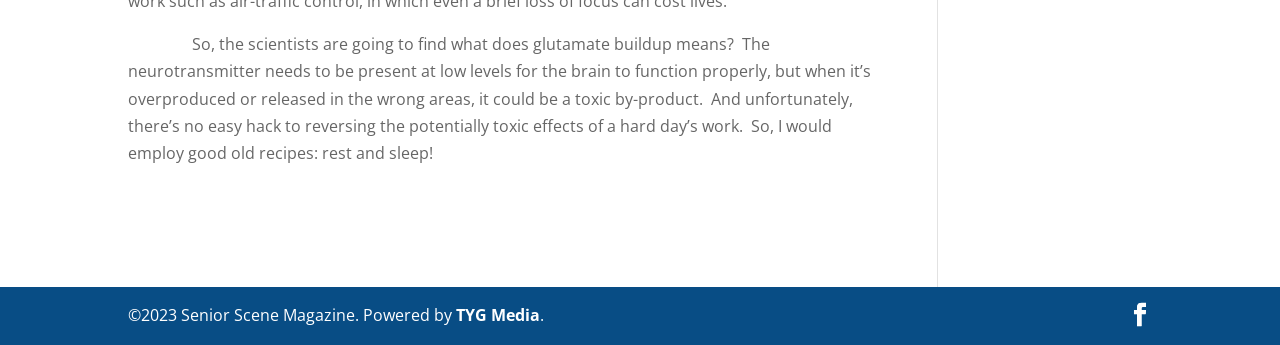Extract the bounding box coordinates of the UI element described by: "TYG Media". The coordinates should include four float numbers ranging from 0 to 1, e.g., [left, top, right, bottom].

[0.356, 0.882, 0.422, 0.946]